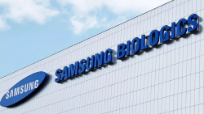What is the name of the company that Samsung Biologics acquired full ownership of?
Based on the image, please offer an in-depth response to the question.

According to the caption, Samsung Biologics agreed with Biogen to acquire full ownership of their joint venture, Samsung Bioepis, for USD $2.3 billion, which implies that Samsung Bioepis is the company acquired by Samsung Biologics.